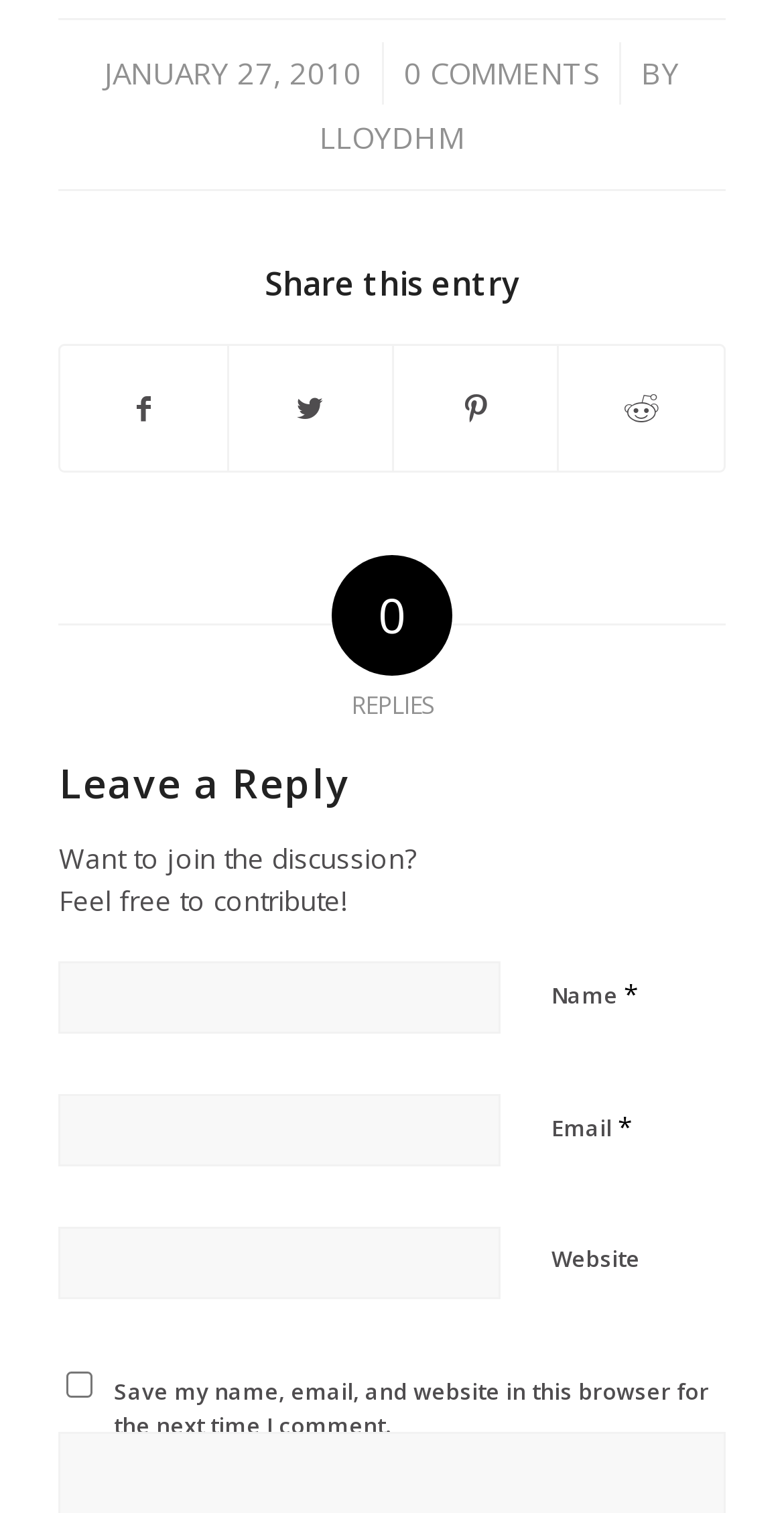Given the webpage screenshot and the description, determine the bounding box coordinates (top-left x, top-left y, bottom-right x, bottom-right y) that define the location of the UI element matching this description: 0 Comments

[0.515, 0.034, 0.764, 0.061]